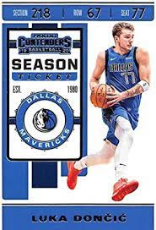What is encircled by the phrase 'SEASON TICKET'?
Based on the image, provide a one-word or brief-phrase response.

Mavericks' logo